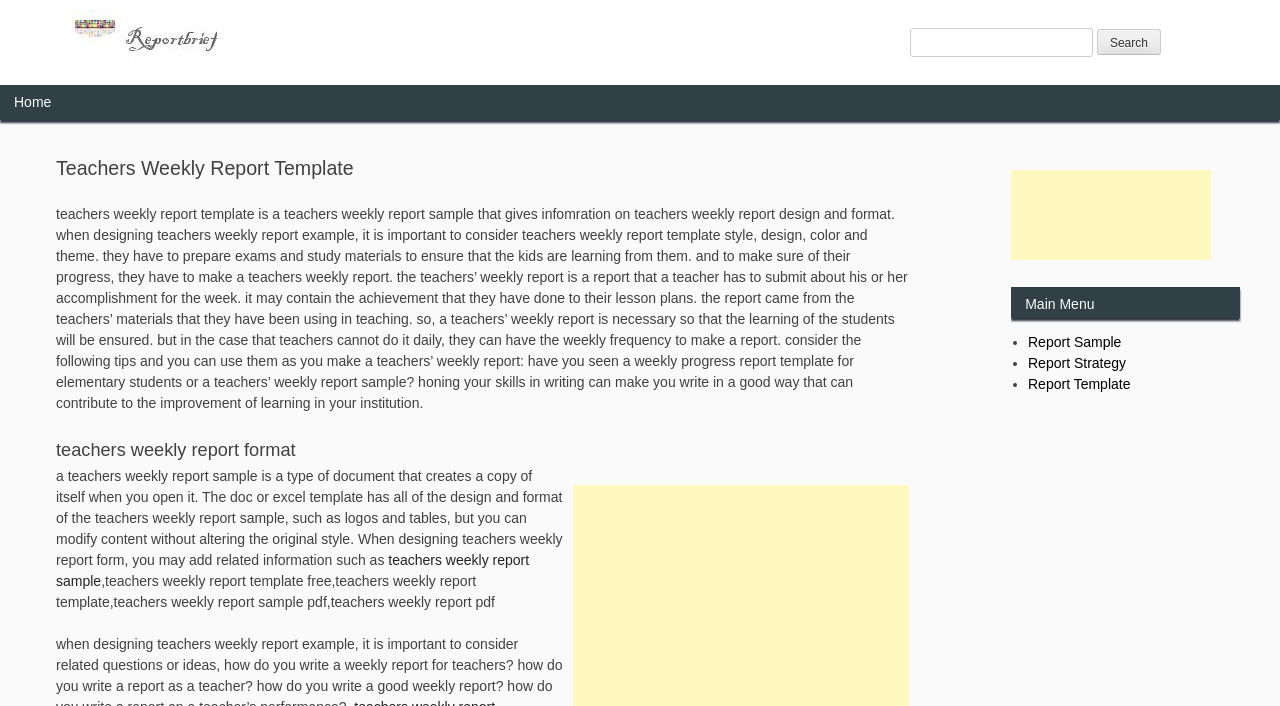Provide a comprehensive caption for the webpage.

The webpage is about a "Teachers Weekly Report Template". At the top-left corner, there is a link to "Skip to content". Next to it, on the top-right corner, there is a search bar with a textbox and a "Search" button. 

Below the search bar, there is a header section with a link to "Home" on the top-left corner. The main heading "Teachers Weekly Report Template" is located below the "Home" link. 

The main content of the webpage is a long paragraph that explains the importance of a teachers' weekly report, its design, and format. It also provides tips on how to create a good report. 

Below the main content, there are two headings: "teachers weekly report format" and another one that is not explicitly stated. The second heading is followed by a paragraph that explains what a teachers weekly report sample is and how it can be modified. There is also a link to a "teachers weekly report sample" and a list of related keywords.

On the right side of the webpage, there is a complementary section that contains an advertisement iframe and a main menu with three links: "Report Sample", "Report Strategy", and "Report Template". Each link is preceded by a bullet point.